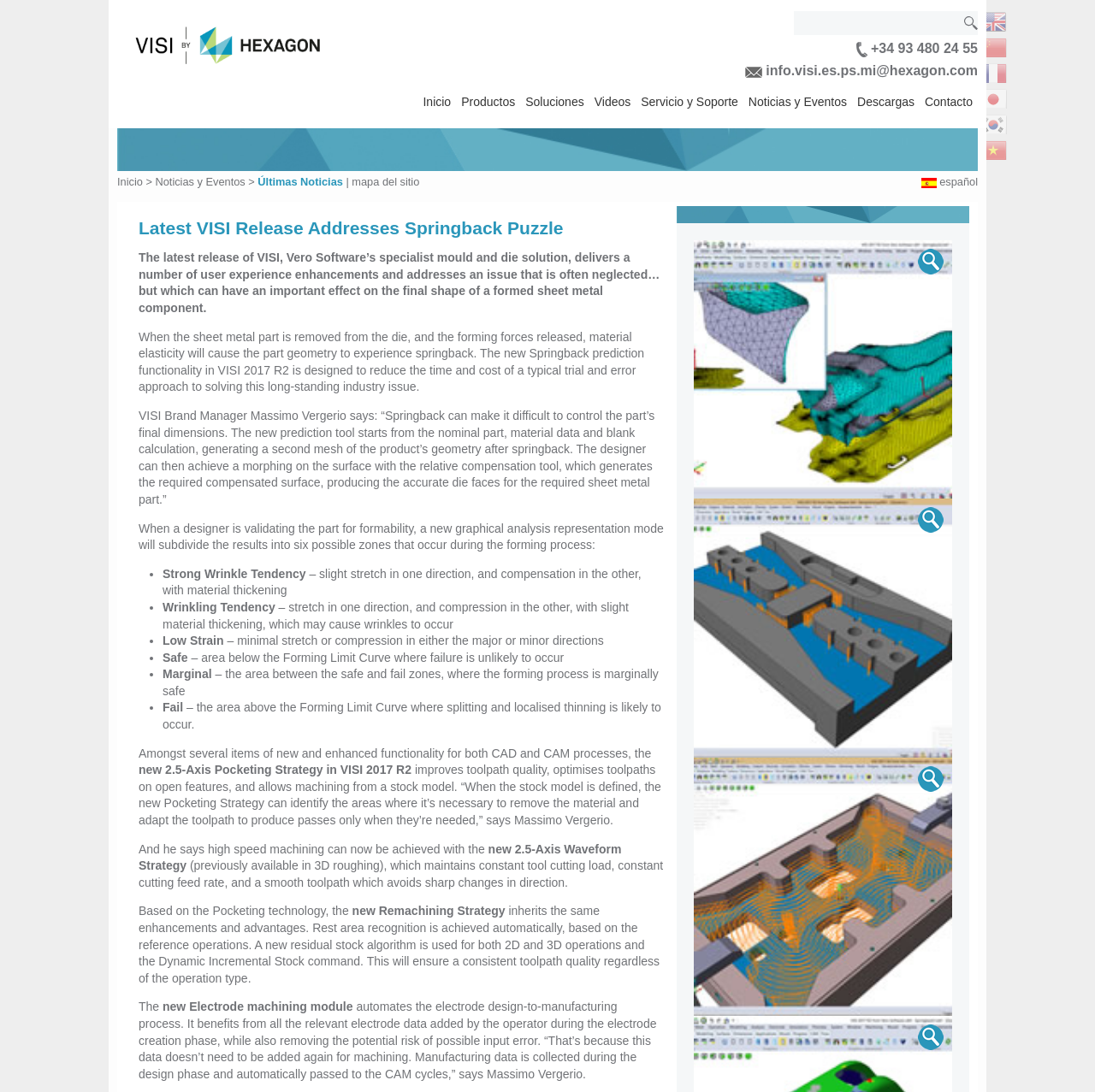What is the purpose of the new 2.5-Axis Pocketing Strategy in VISI 2017 R2?
Please ensure your answer to the question is detailed and covers all necessary aspects.

According to the webpage, the new 2.5-Axis Pocketing Strategy in VISI 2017 R2 improves toolpath quality, optimises toolpaths on open features, and allows machining from a stock model.